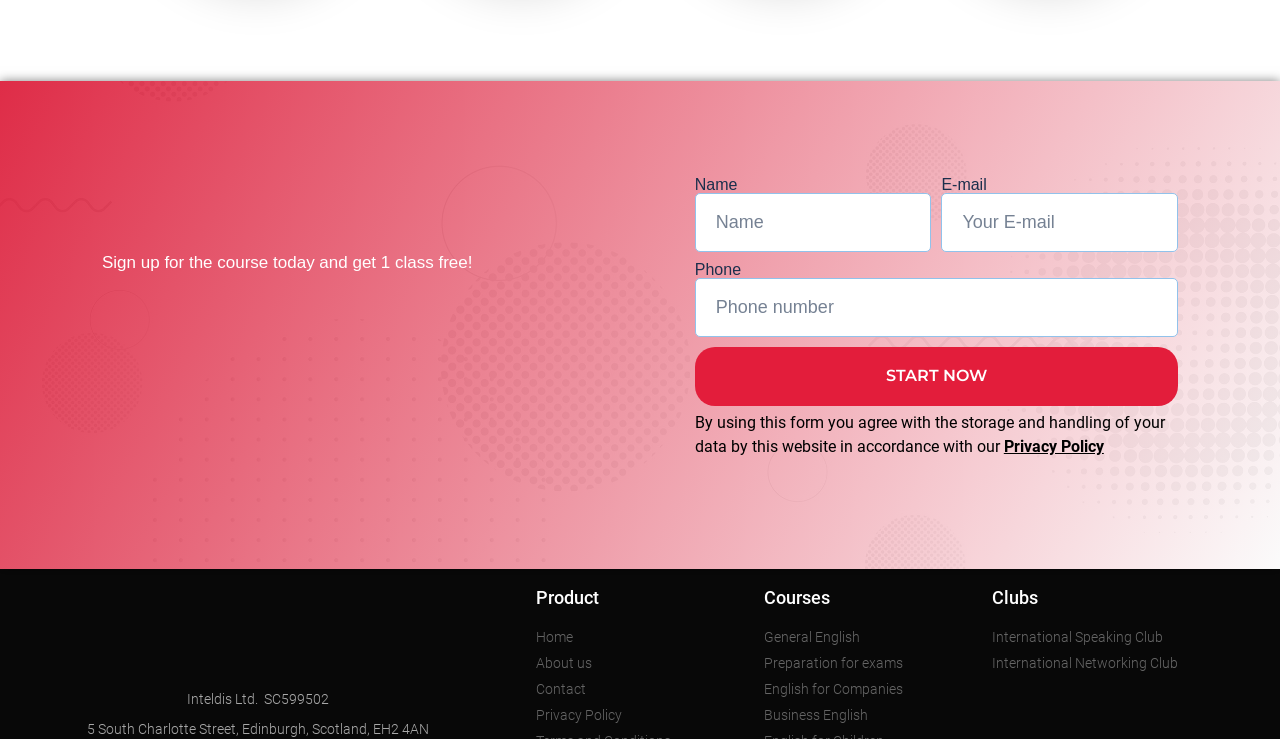Can you determine the bounding box coordinates of the area that needs to be clicked to fulfill the following instruction: "Click the START NOW button"?

[0.543, 0.469, 0.92, 0.549]